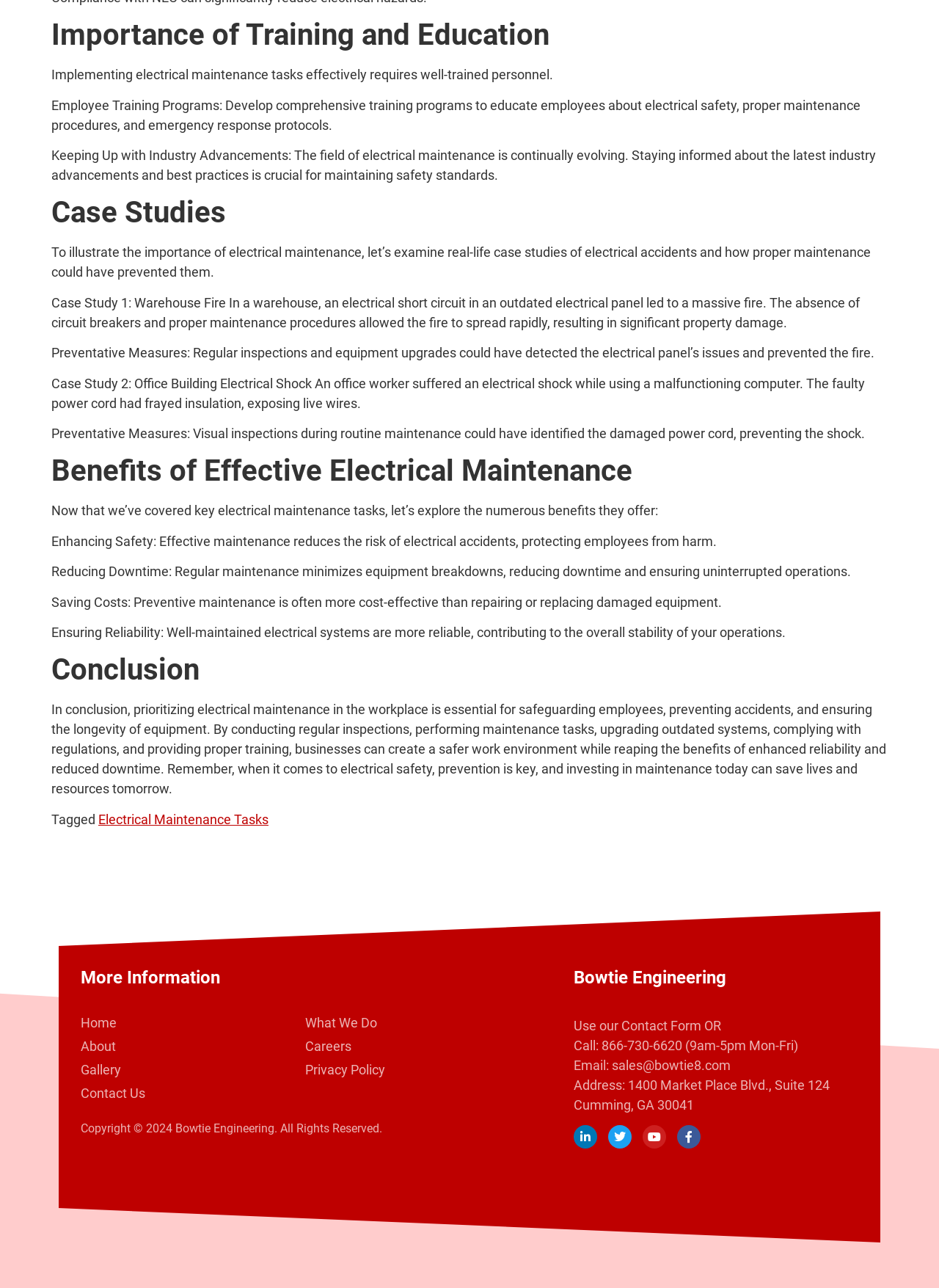Find the bounding box coordinates for the UI element that matches this description: "What We Do".

[0.325, 0.788, 0.564, 0.8]